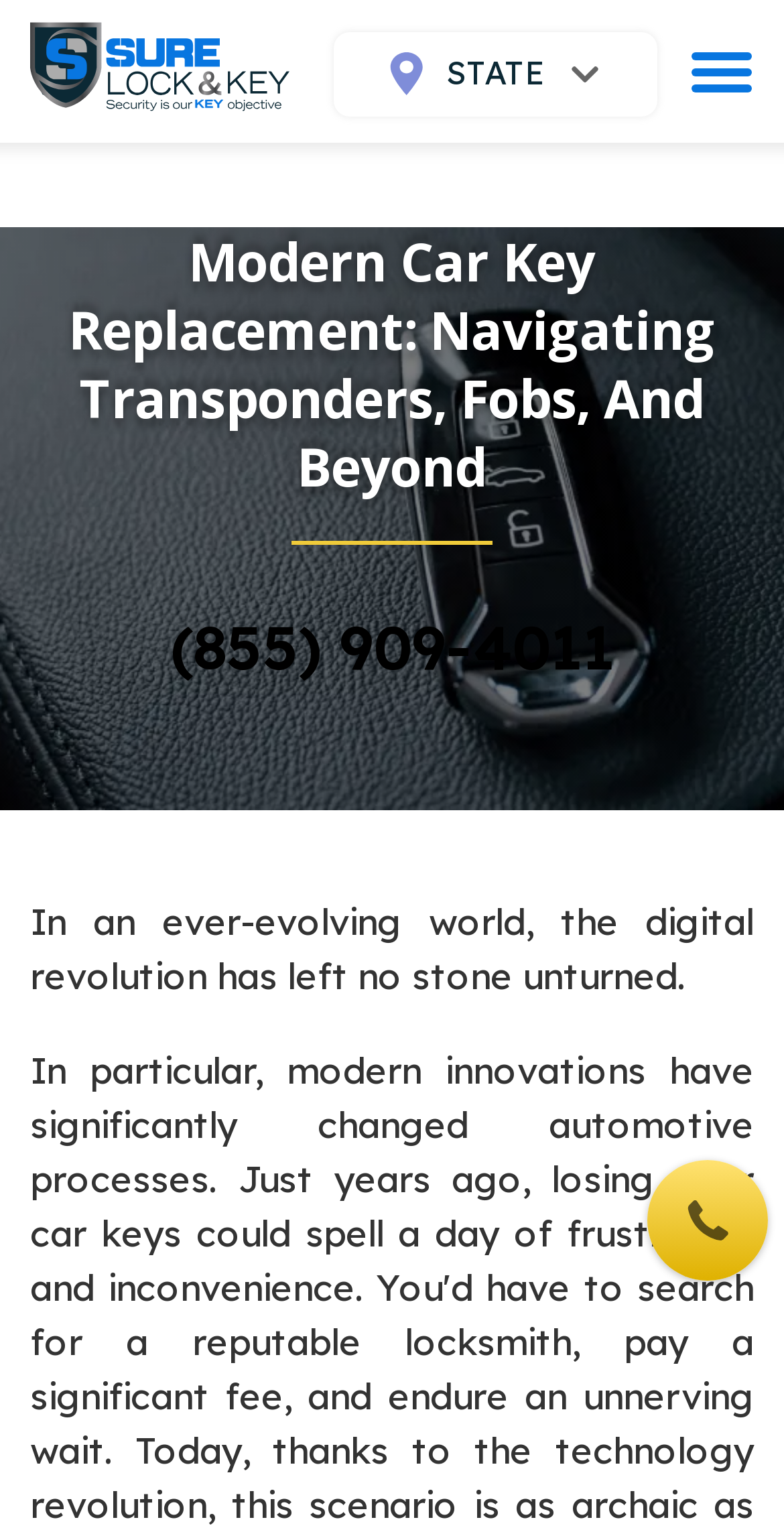What is the phone number on the webpage?
Based on the image, give a one-word or short phrase answer.

(855) 909-4011